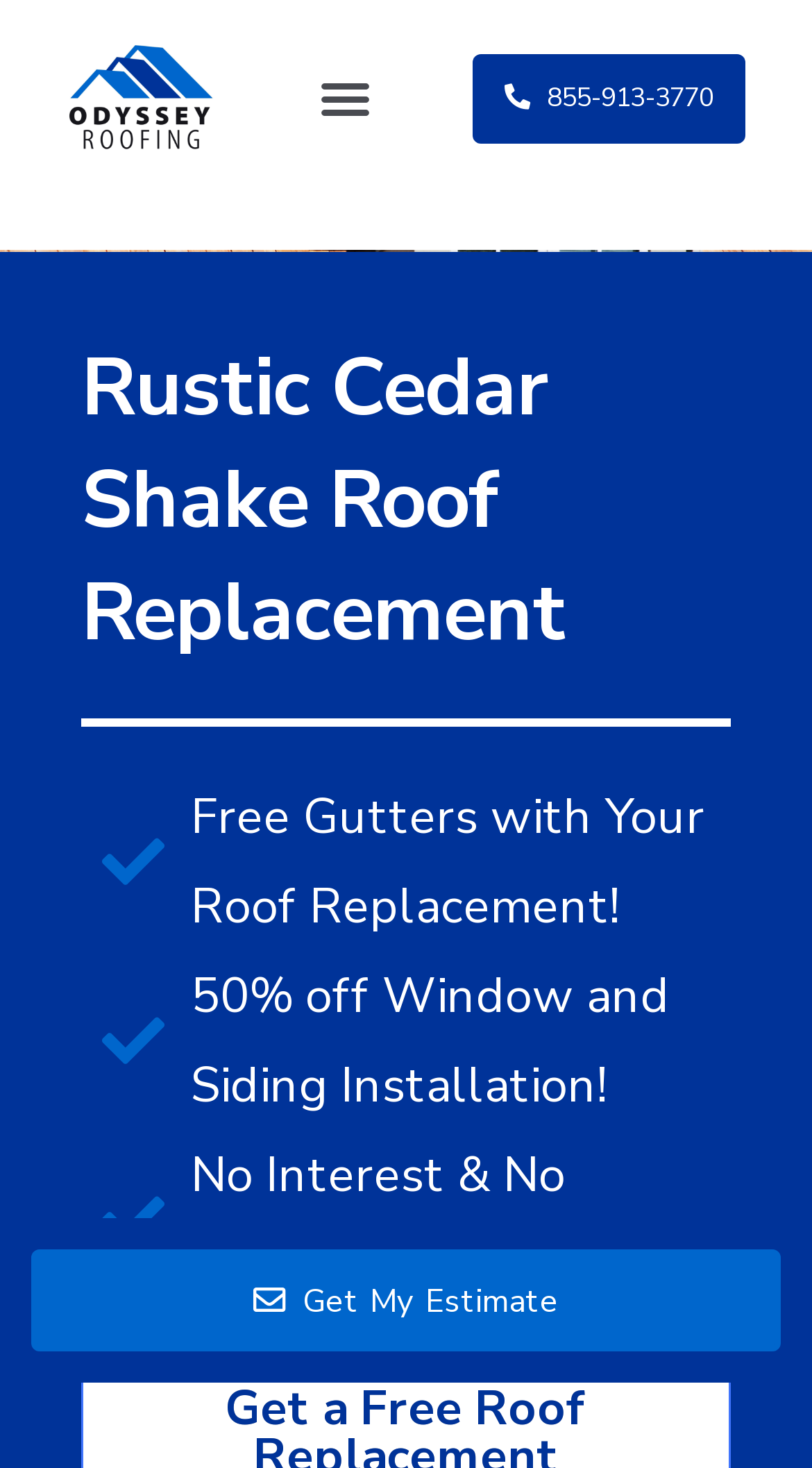What is the company name of the roofing service?
Kindly answer the question with as much detail as you can.

I found the company name by looking at the link element with the text 'Odyssey Roofing is a premier roofing company serving Naperville, Chicago, Milwaukee, and Northern Indiana'.